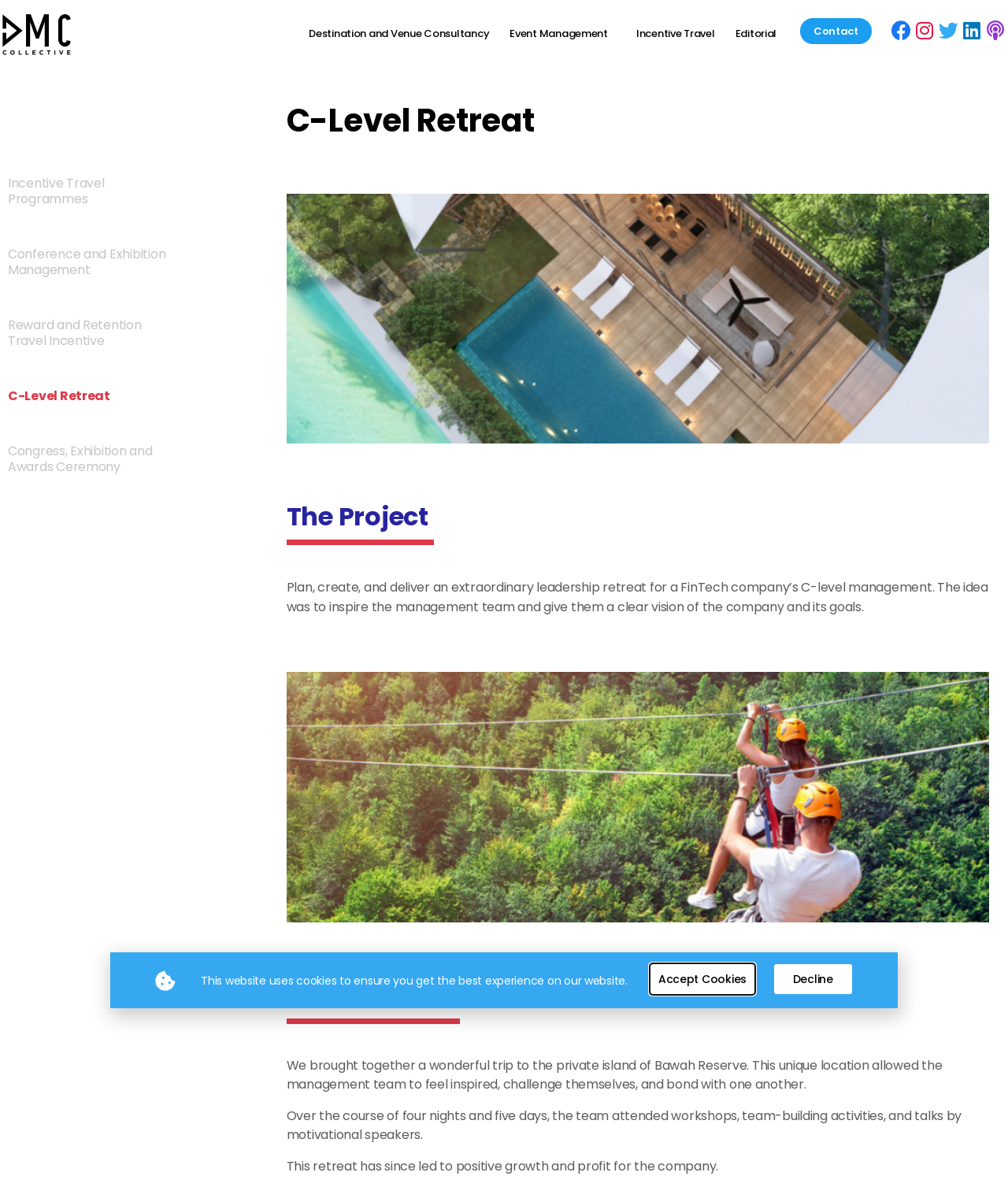Locate the bounding box coordinates of the clickable area needed to fulfill the instruction: "View Destination and Venue Consultancy".

[0.296, 0.013, 0.496, 0.044]